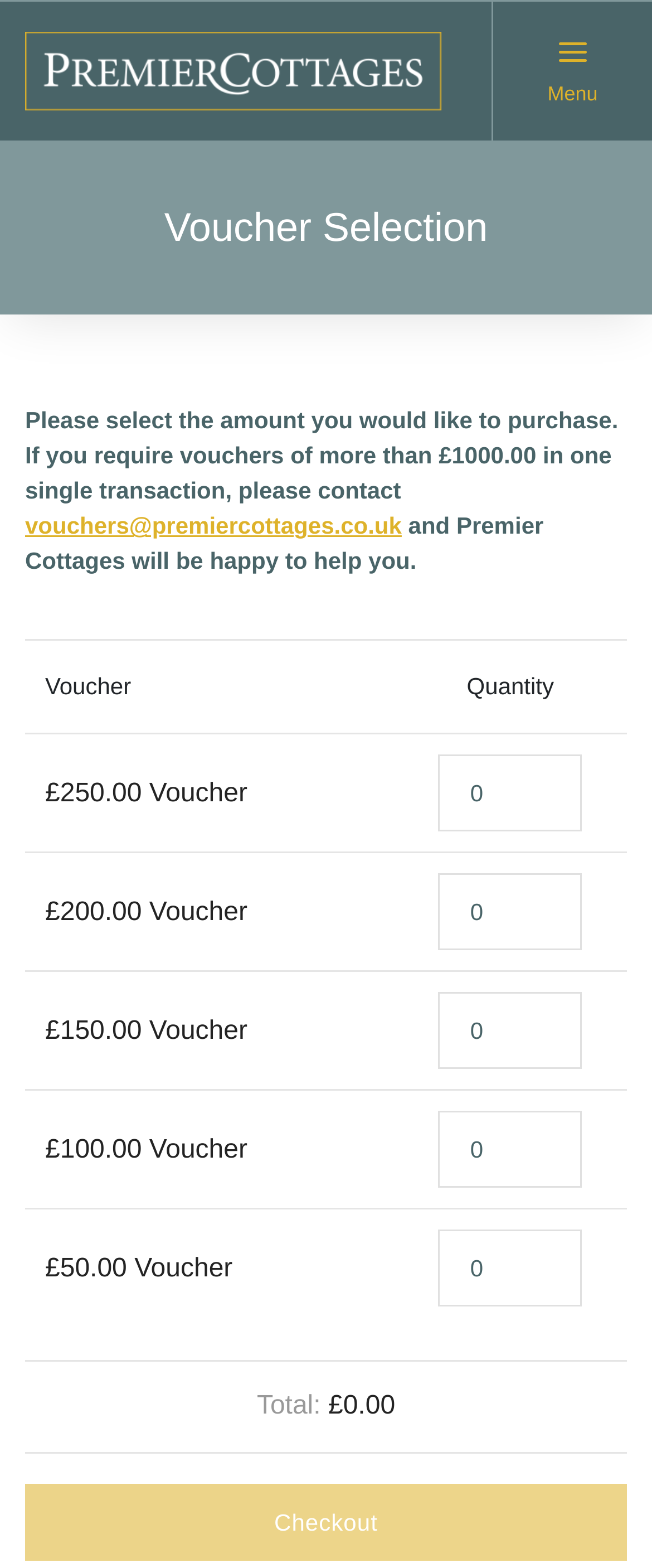Detail the features and information presented on the webpage.

This webpage appears to be a gift voucher selection page for Premier Cottages. At the top left, there is a link and an image, likely a logo. Next to it, on the top right, is a menu link with a hamburger icon. Below the logo, there is a heading that reads "Voucher Selection". 

Under the heading, there is a paragraph of text explaining that users can select the amount they would like to purchase, and if they require vouchers of more than £1000.00, they should contact Premier Cottages. There is also an email link provided for this purpose.

Below the explanatory text, there is a table with two columns, "Voucher" and "Quantity". The table has five rows, each representing a different voucher amount: £250.00, £200.00, £150.00, £100.00, and £50.00. Each row has a grid cell with the voucher amount and a spin button to select the quantity.

At the bottom of the page, there is a section displaying the total amount, which is initially £0.00. Next to it, there is a "Checkout" link. On the bottom right, there is another link with a trash can icon.